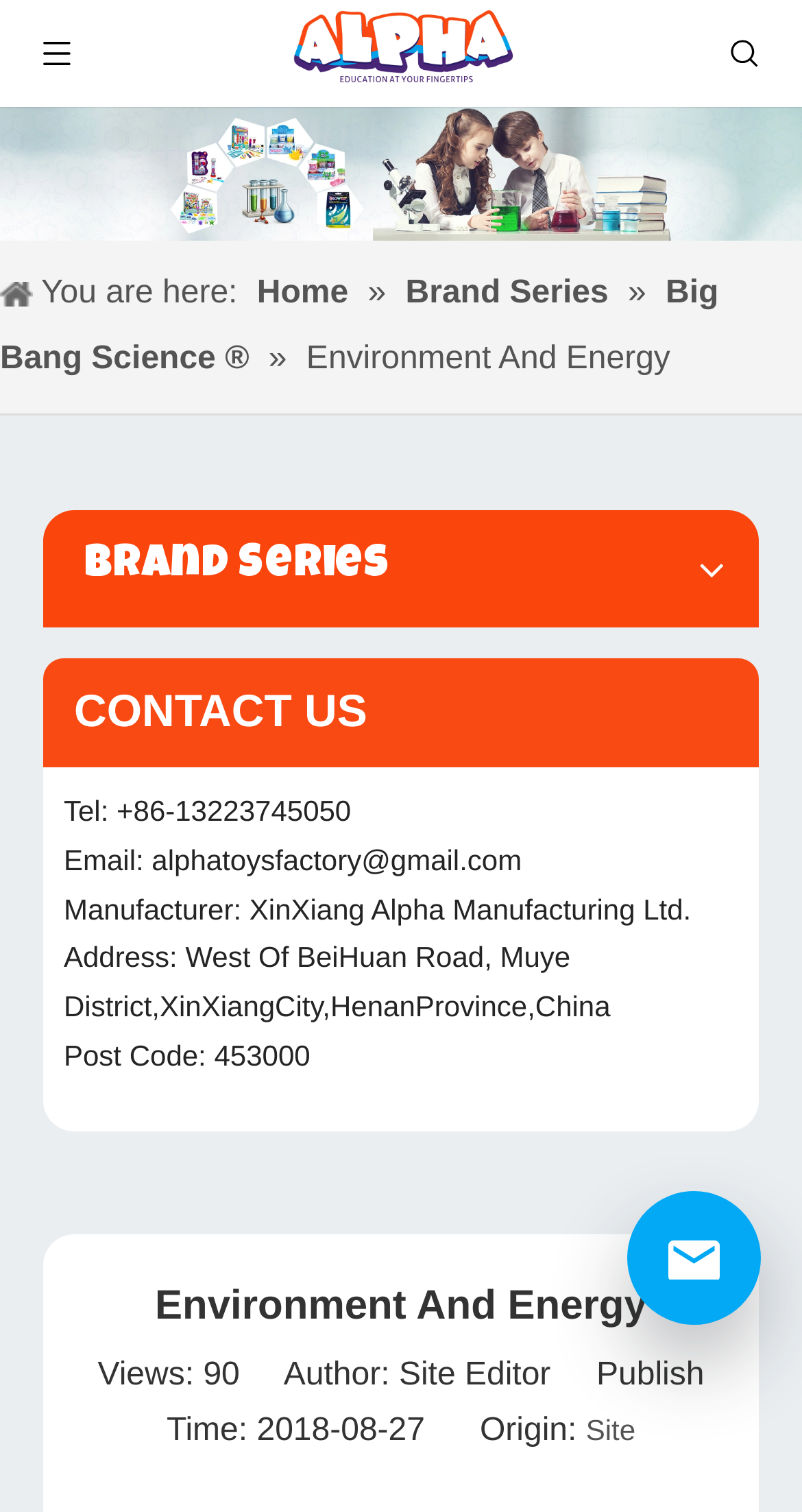What is the title of the brand series?
Answer the question in as much detail as possible.

I found the title of the brand series by looking at the navigation menu, where it says 'Big Bang Science ®'.